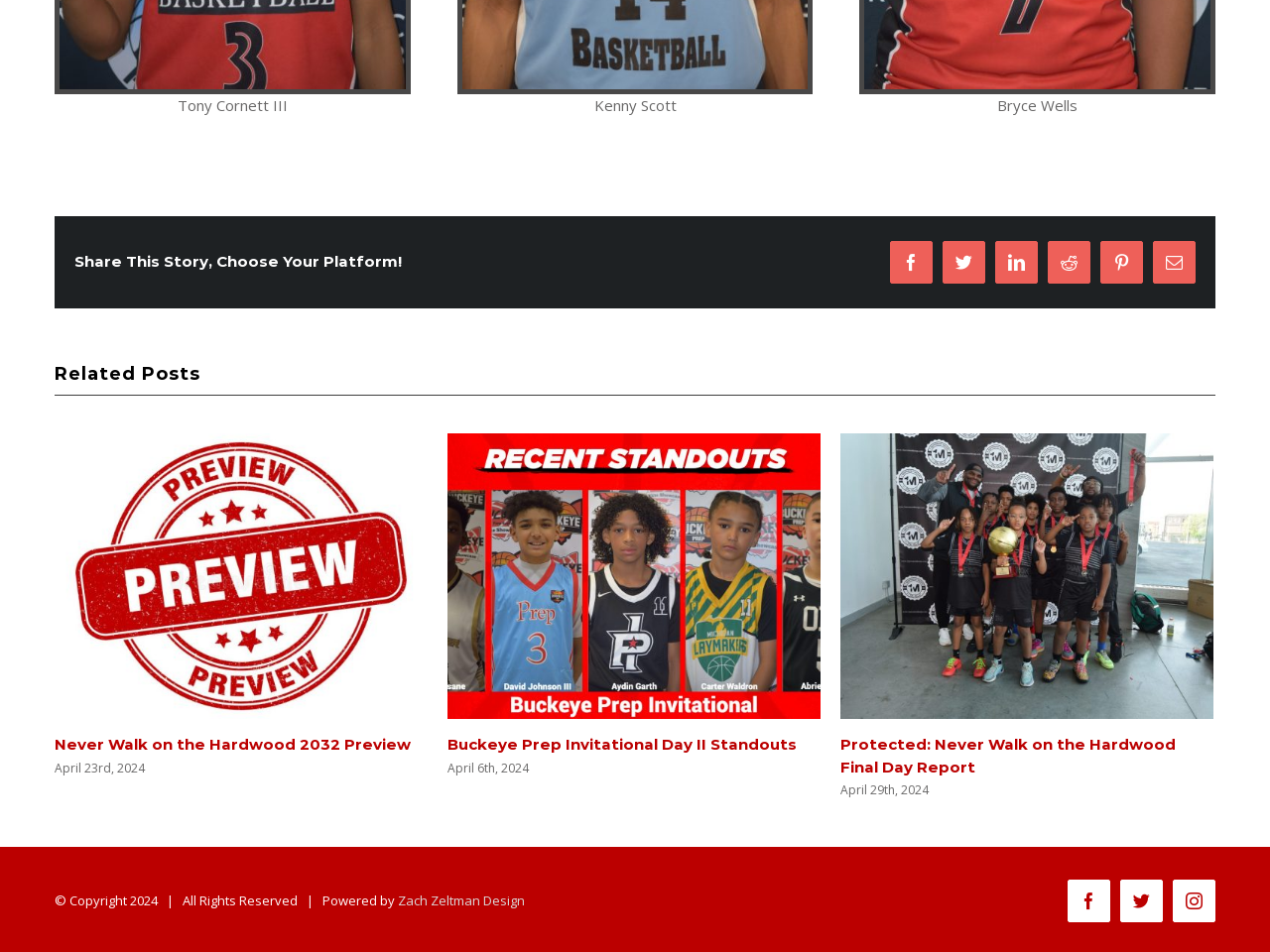Determine the bounding box coordinates of the region that needs to be clicked to achieve the task: "Share this story on Facebook".

[0.701, 0.253, 0.734, 0.298]